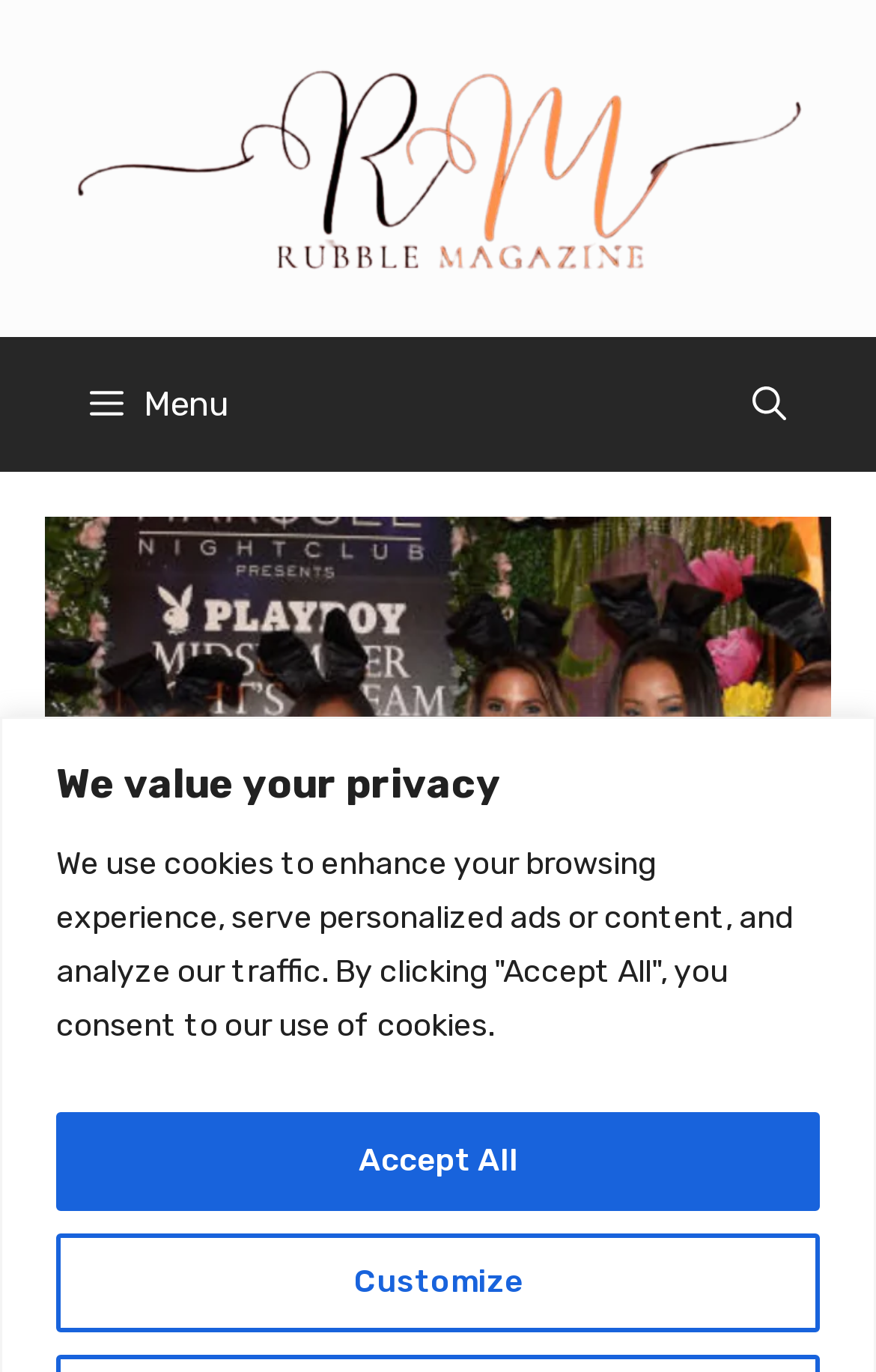Respond with a single word or phrase for the following question: 
What is the theme of the webpage?

Playboy Bunny Costume